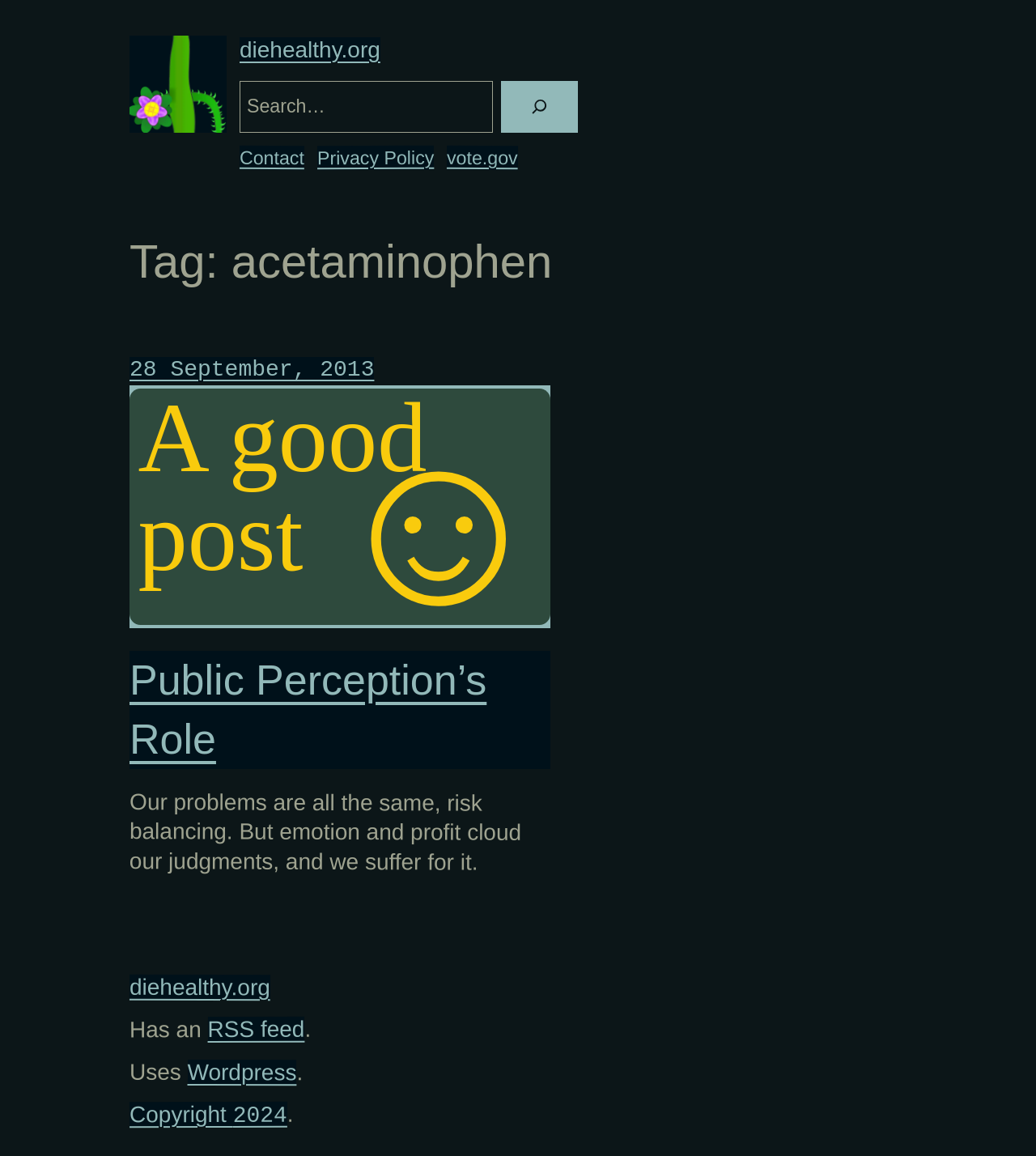What is the topic of the main content?
Offer a detailed and full explanation in response to the question.

The main content of the webpage has a heading 'Tag: acetaminophen', which suggests that the topic of the main content is related to acetaminophen.